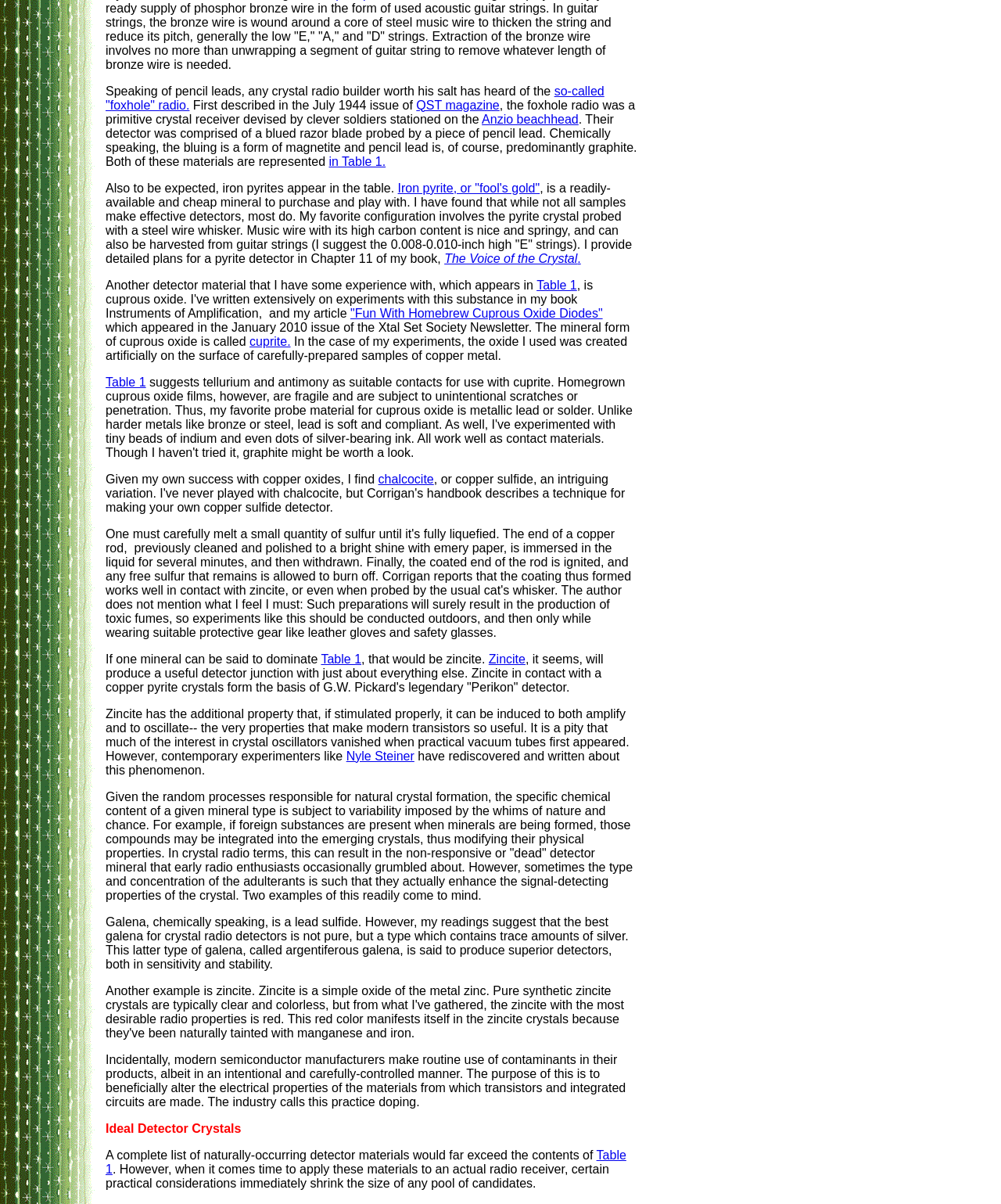What is the name of the mineral that dominates Table 1?
Based on the content of the image, thoroughly explain and answer the question.

According to the text, zincite is the mineral that dominates Table 1, and it has the property that it can produce a useful detector junction with just about everything else.